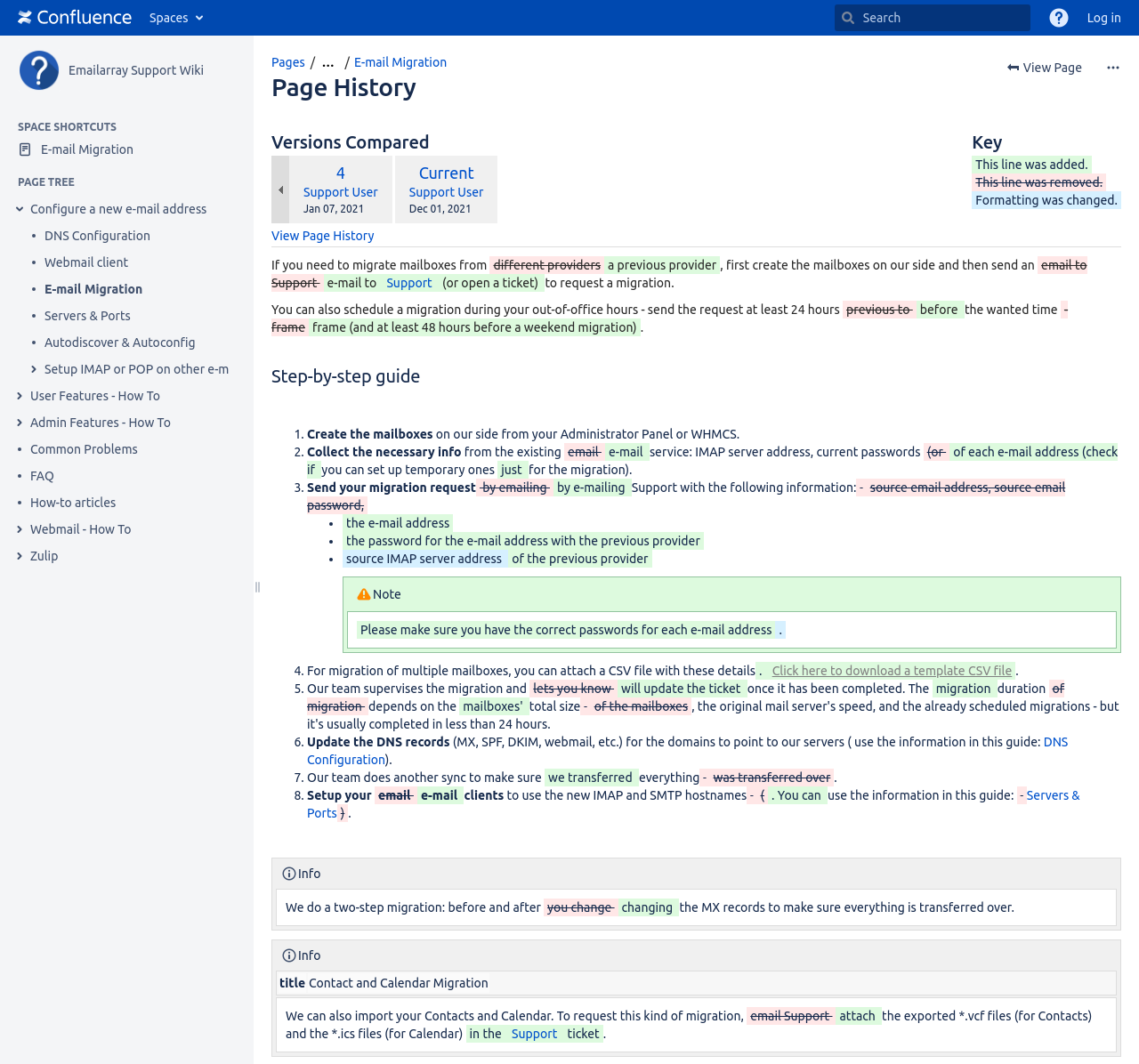What is the purpose of the 'Search' button?
Using the details shown in the screenshot, provide a comprehensive answer to the question.

I inferred the purpose of the 'Search' button by its name and its location in the navigation section, which suggests that it is used to search the wiki.